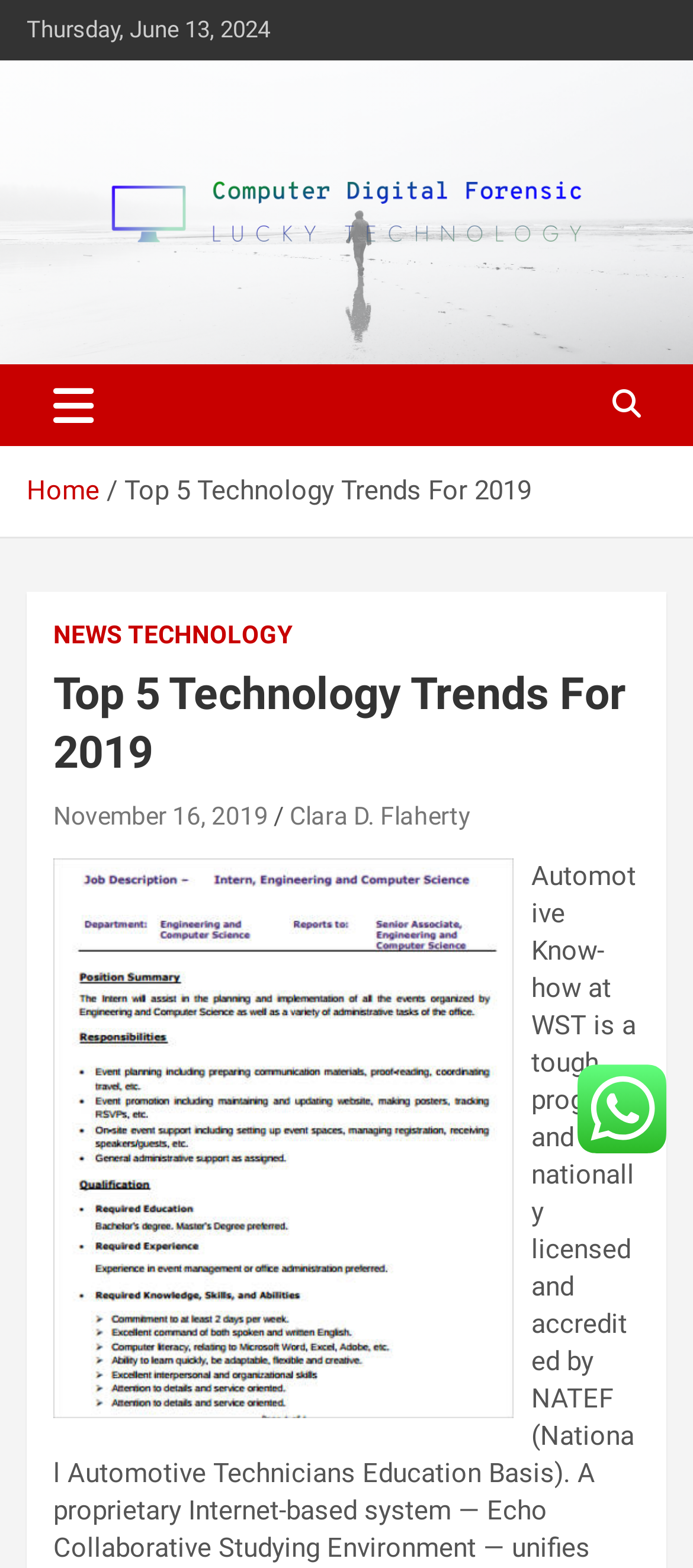Give an in-depth explanation of the webpage layout and content.

The webpage appears to be an article about the top 5 technology trends for 2019. At the top left of the page, there is a date "Thursday, June 13, 2024" and a link to "Computer Digital Forensic" with an accompanying image. Below this, there is a heading with the same text "Computer Digital Forensic" and another link with the same text. To the right of this heading, there is a text "Lucky Technology".

On the top right of the page, there is a button to toggle navigation, and below it, a navigation bar with breadcrumbs. The breadcrumbs include links to "Home" and a text "Top 5 Technology Trends For 2019". 

Below the navigation bar, there is a header section with a heading "Top 5 Technology Trends For 2019" and two links, one to "November 16, 2019" and another to "Clara D. Flaherty". There is also an image related to technology trends.

To the right of the header section, there is another image with a description "Tech,Computer,Future,Science,News Technology". At the bottom right of the page, there is a small image with no description.

Overall, the webpage appears to be an article about technology trends, with a focus on the top 5 trends for 2019.